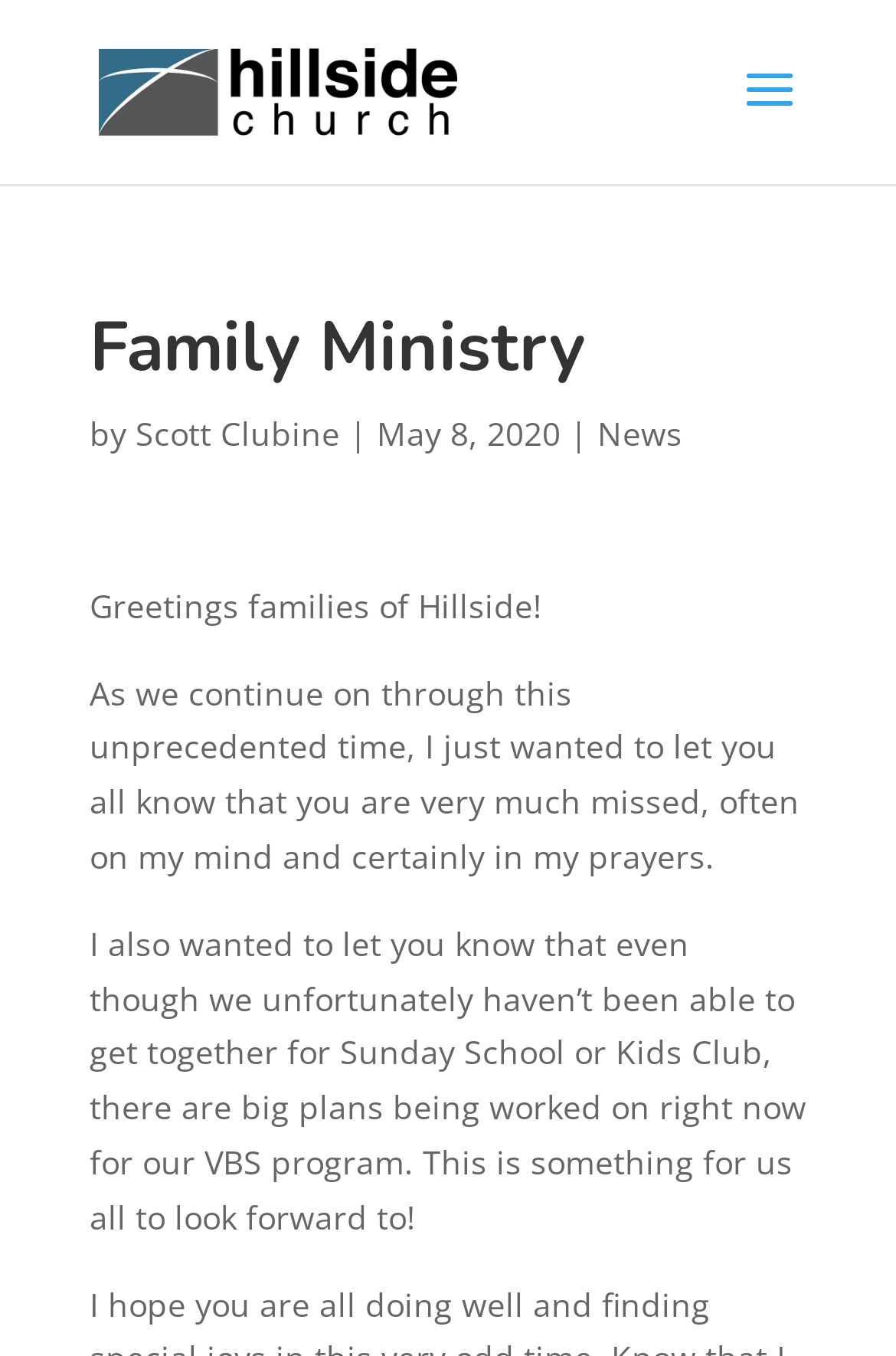Refer to the image and offer a detailed explanation in response to the question: What is the date mentioned in the message?

The date can be found by looking at the text 'May 8, 2020' which is mentioned in the message.